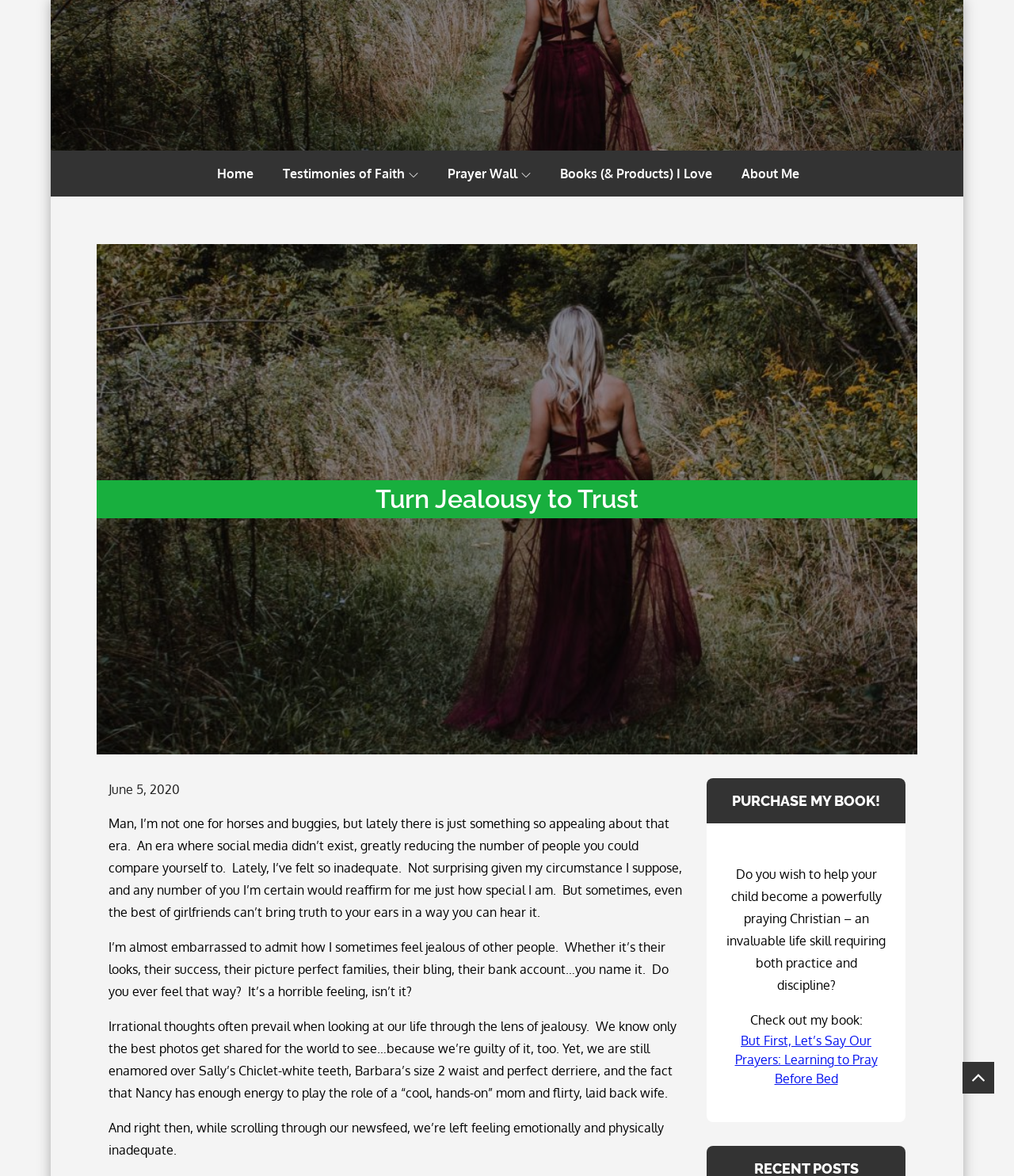What is the title of the book mentioned?
Offer a detailed and exhaustive answer to the question.

The title of the book is mentioned in the text 'Check out my book: But First, Let’s Say Our Prayers: Learning to Pray Before Bed'.